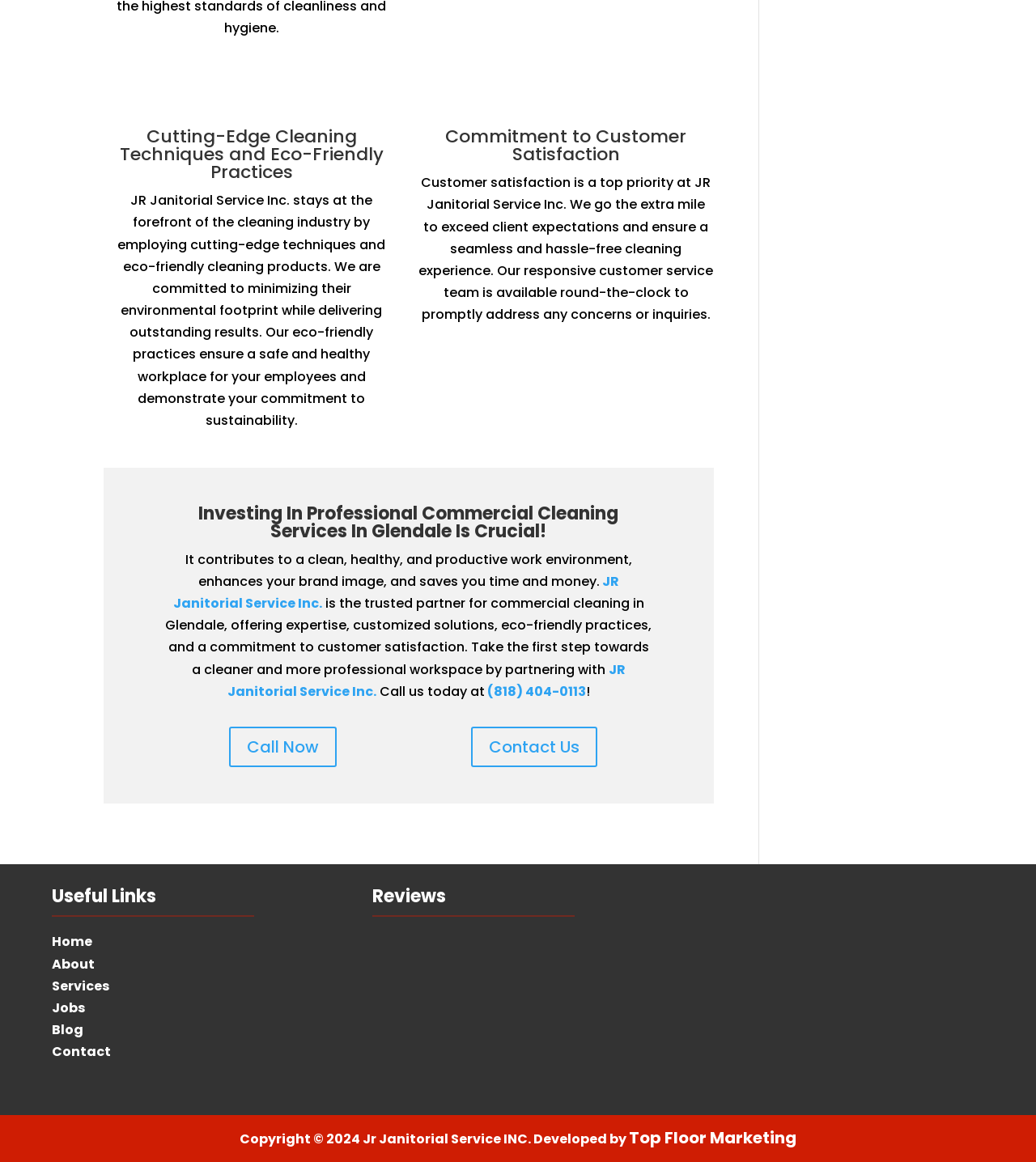How many links are available in the 'Useful Links' section?
Ensure your answer is thorough and detailed.

The 'Useful Links' section contains links to 'Home', 'About', 'Services', 'Jobs', 'Blog', 'Contact', and 'Reviews', which makes a total of 7 links.